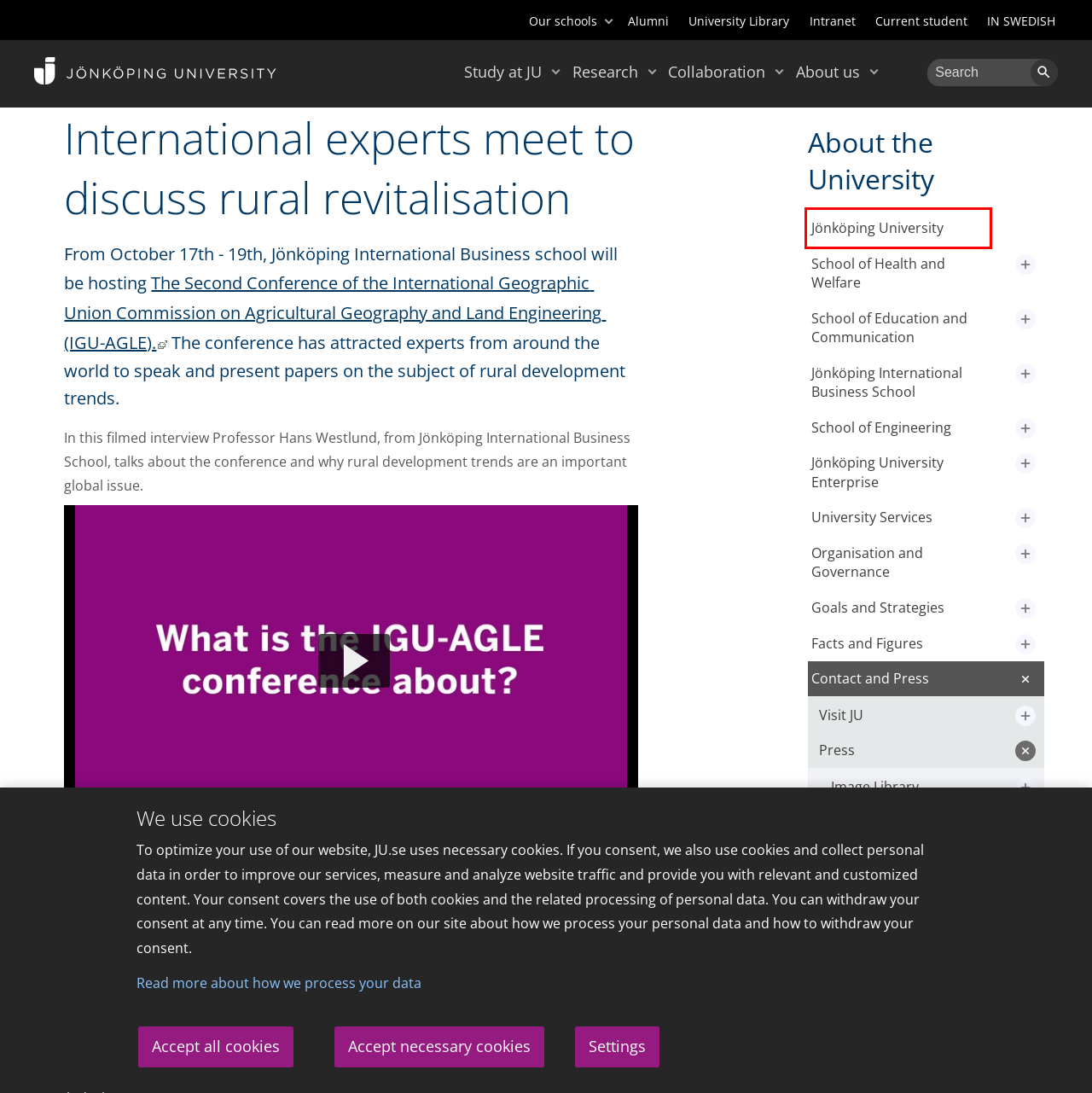Review the webpage screenshot and focus on the UI element within the red bounding box. Select the best-matching webpage description for the new webpage that follows after clicking the highlighted element. Here are the candidates:
A. Whistleblowing - About the University - Jönköping University
B. Goals and Strategies - About the University - Jönköping University
C. Visit JU - About the University - Jönköping University
D. Log in - Jönköping University
E. Jönköping University - About the University - Jönköping University
F. Image Library - About the University - Jönköping University
G. School of Education and Communication - About Us - Jönköping University
H. Facts and Figures - About the University - Jönköping University

E